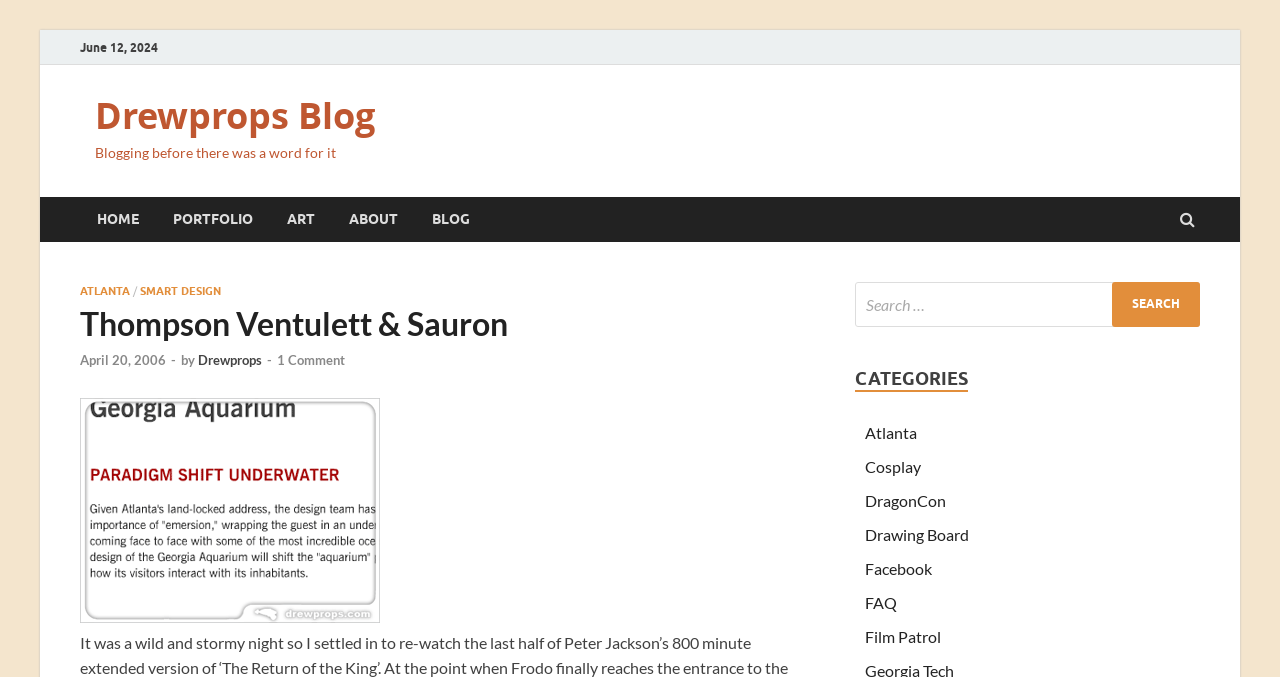What is the text above the '1 Comment' link?
Refer to the image and provide a detailed answer to the question.

I looked at the elements above the '1 Comment' link and found a static text element with the content 'by'.